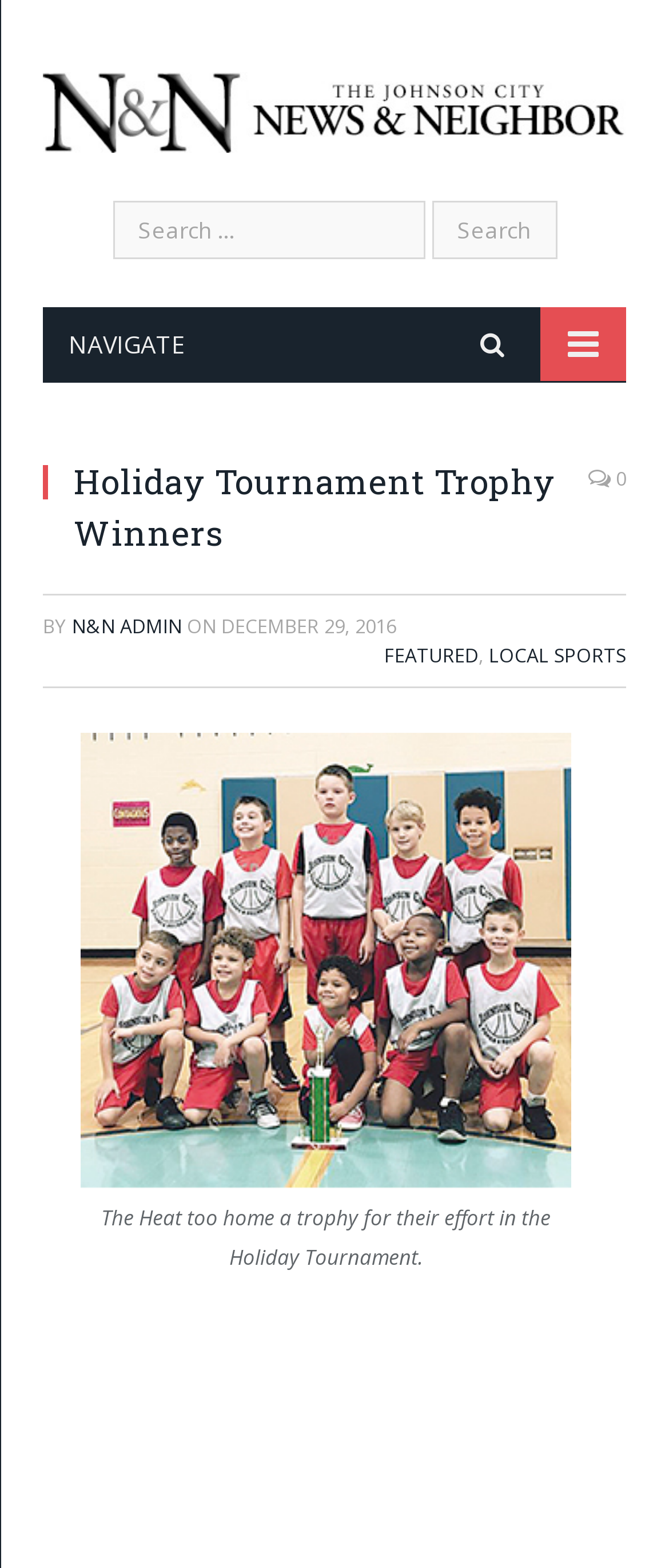Who wrote the article?
Please use the visual content to give a single word or phrase answer.

N&N ADMIN